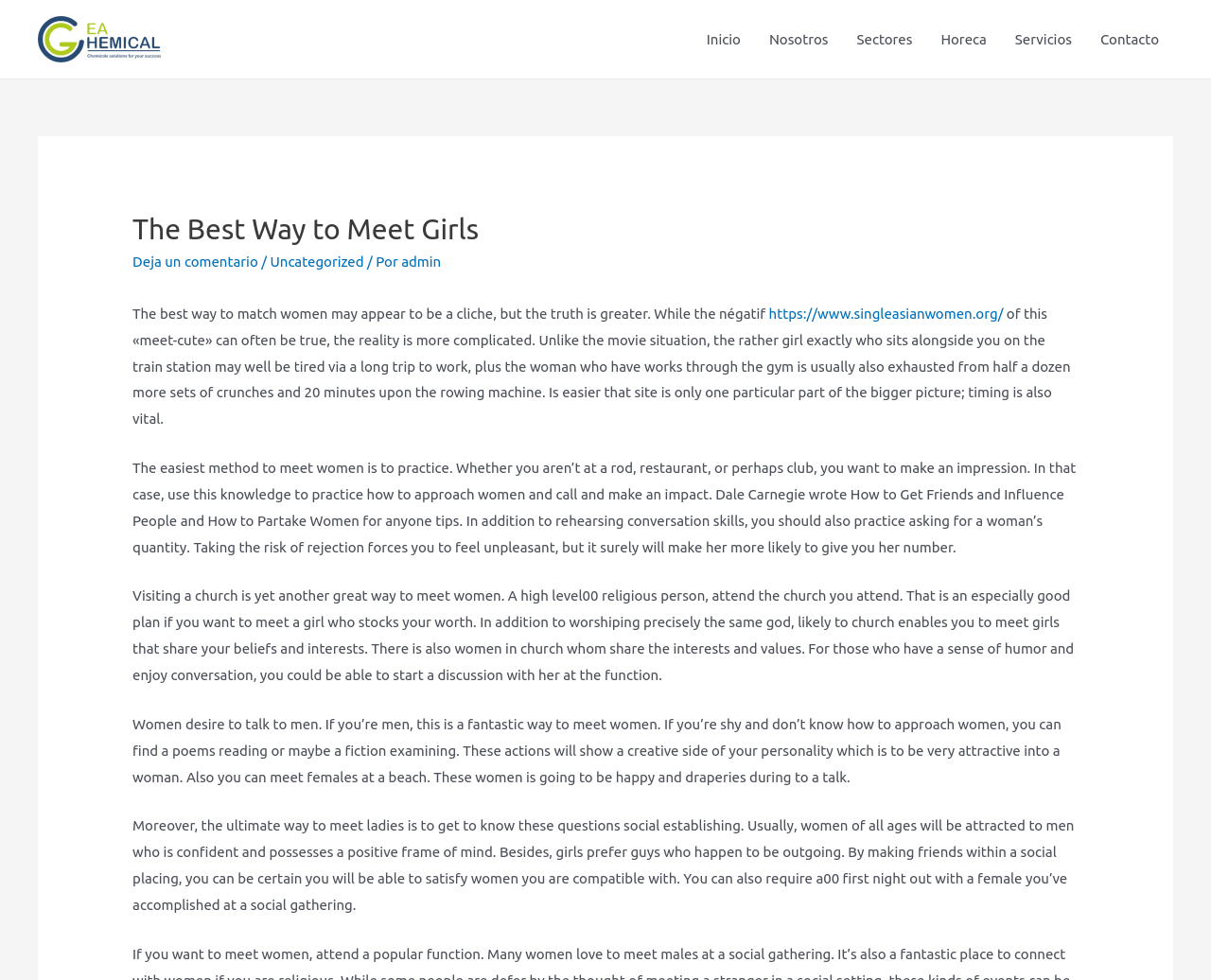Please find the bounding box coordinates of the section that needs to be clicked to achieve this instruction: "Click the 'Uncategorized' link".

[0.223, 0.259, 0.3, 0.275]